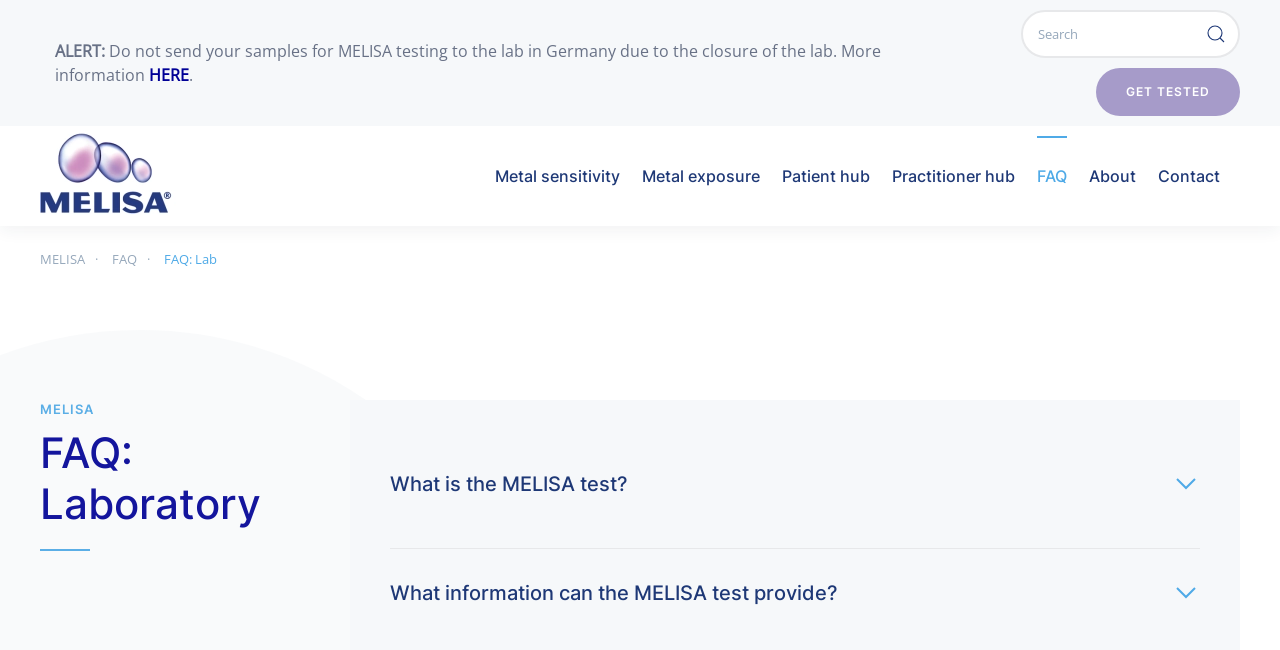Find the bounding box coordinates of the area that needs to be clicked in order to achieve the following instruction: "Go back to home". The coordinates should be specified as four float numbers between 0 and 1, i.e., [left, top, right, bottom].

[0.031, 0.194, 0.166, 0.348]